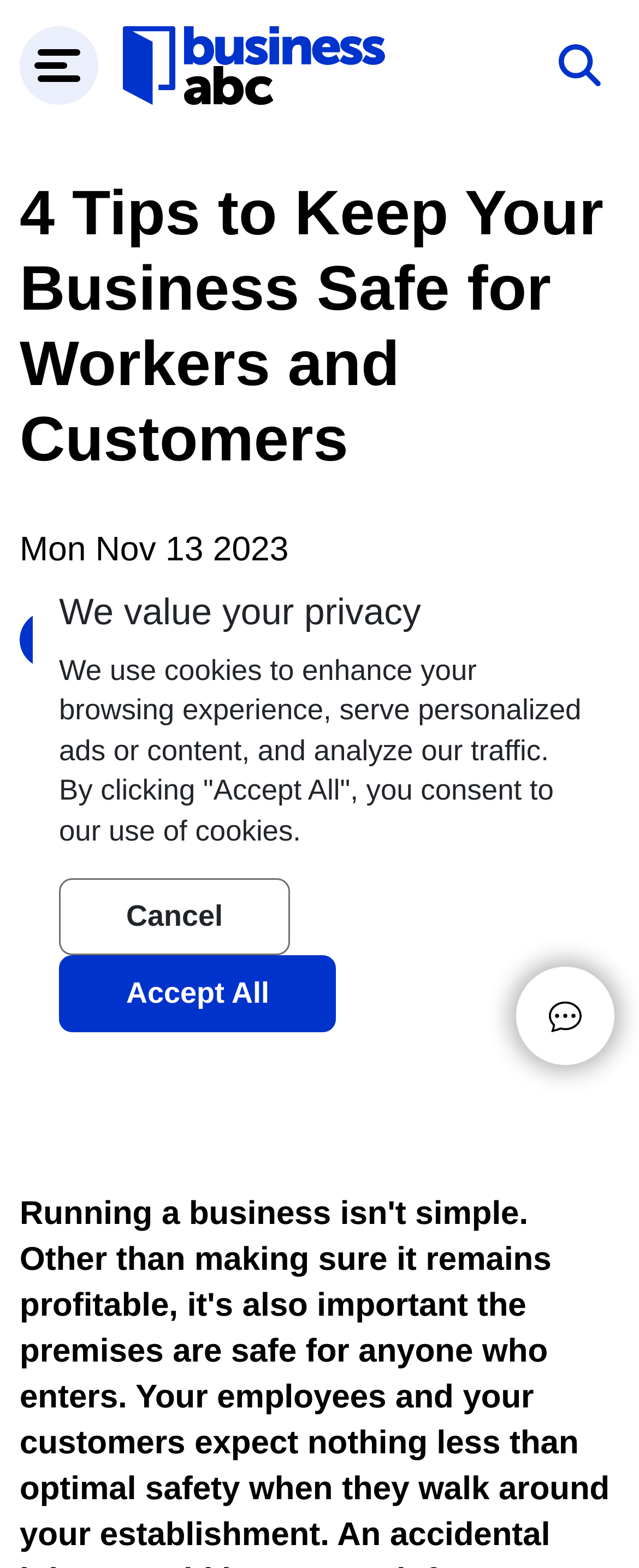What is the date of the article?
Based on the image, provide your answer in one word or phrase.

Mon Nov 13 2023